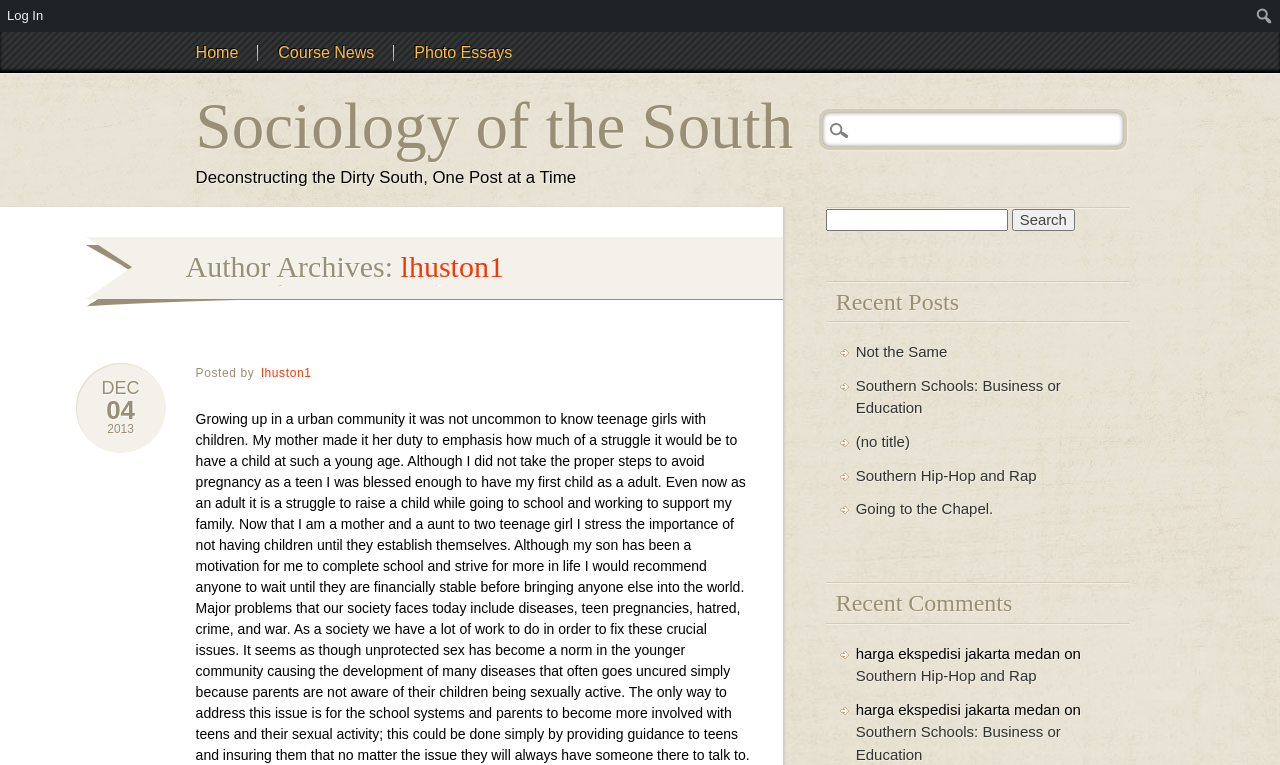Using the information shown in the image, answer the question with as much detail as possible: What is the date of the post 'DEC'?

The date of the post 'DEC' can be found in the links 'DEC', '04', and '2013' which are listed together, suggesting that the date of the post 'DEC' is 04, 2013.